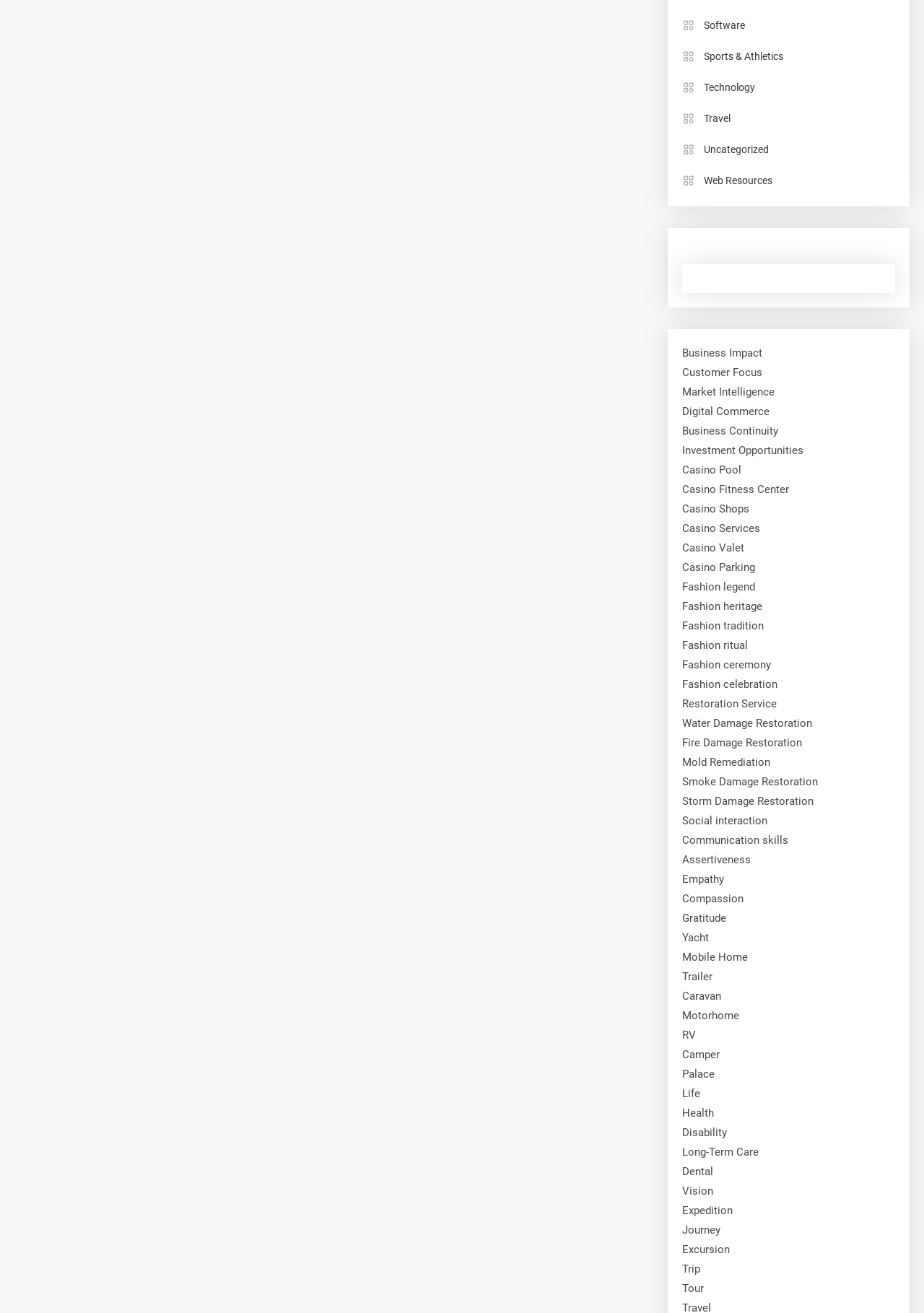Could you provide the bounding box coordinates for the portion of the screen to click to complete this instruction: "View NEWS"?

None